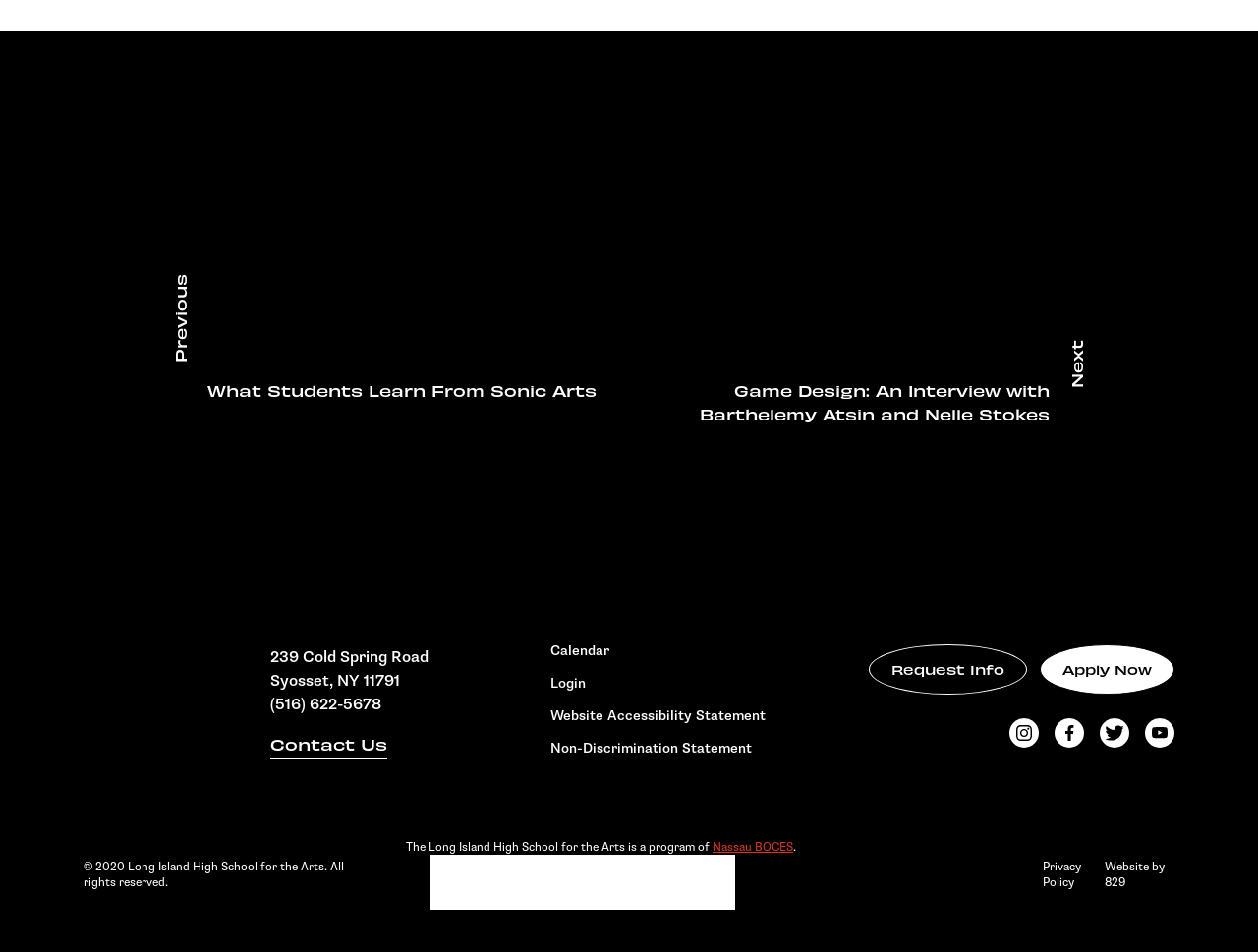Pinpoint the bounding box coordinates of the clickable area needed to execute the instruction: "Click the 'Find professional carpet and rug cleaners in Olney Maryland' link". The coordinates should be specified as four float numbers between 0 and 1, i.e., [left, top, right, bottom].

None